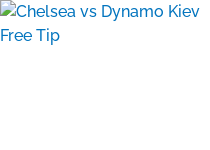How many teams are involved in the match?
Provide a detailed answer to the question, using the image to inform your response.

The graphic mentions 'Chelsea vs Dynamo Kiev', which indicates that there are two teams involved in the match, namely Chelsea and Dynamo Kiev.